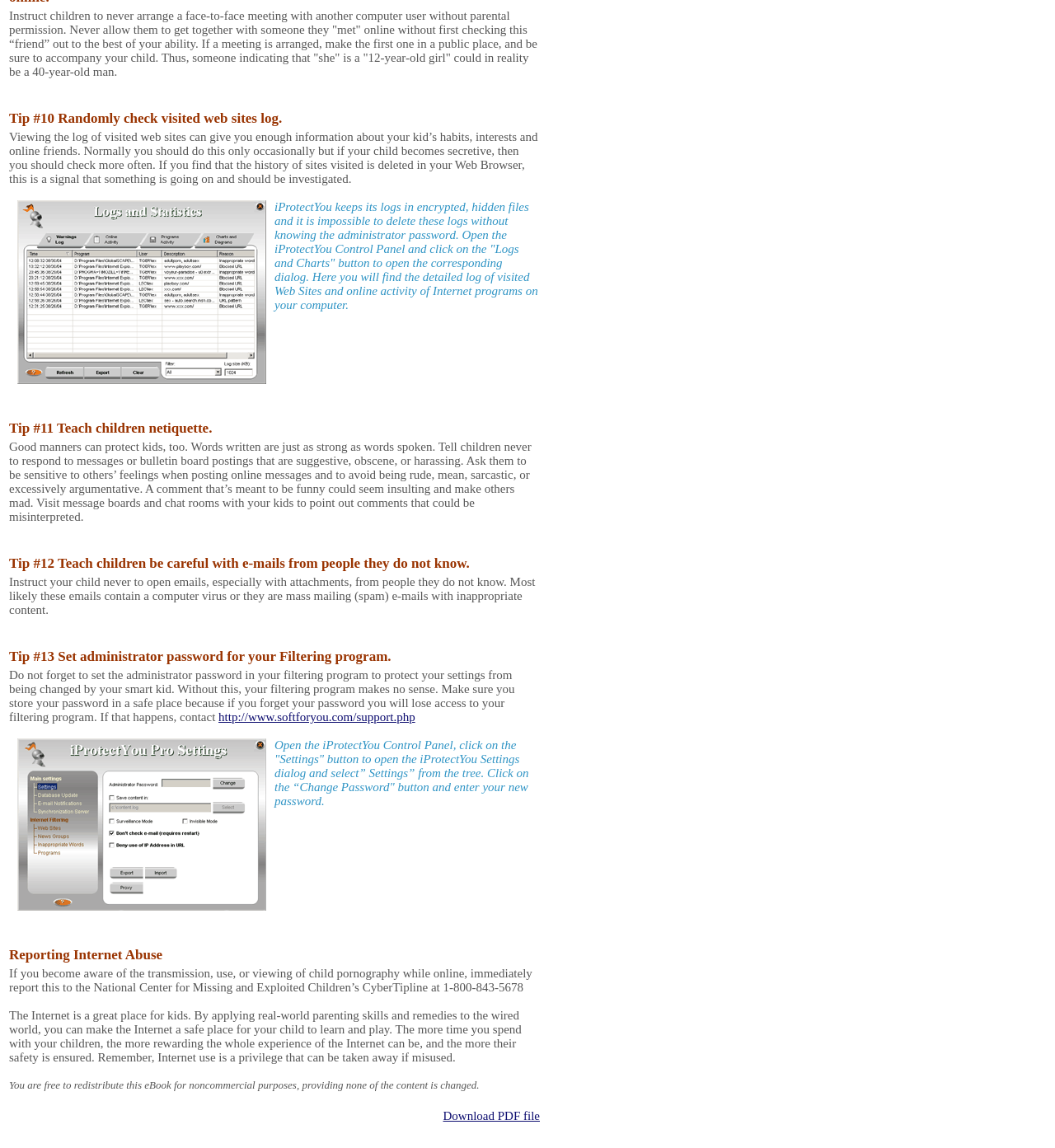What should you do if you suspect child pornography?
Respond with a short answer, either a single word or a phrase, based on the image.

Report to CyberTipline